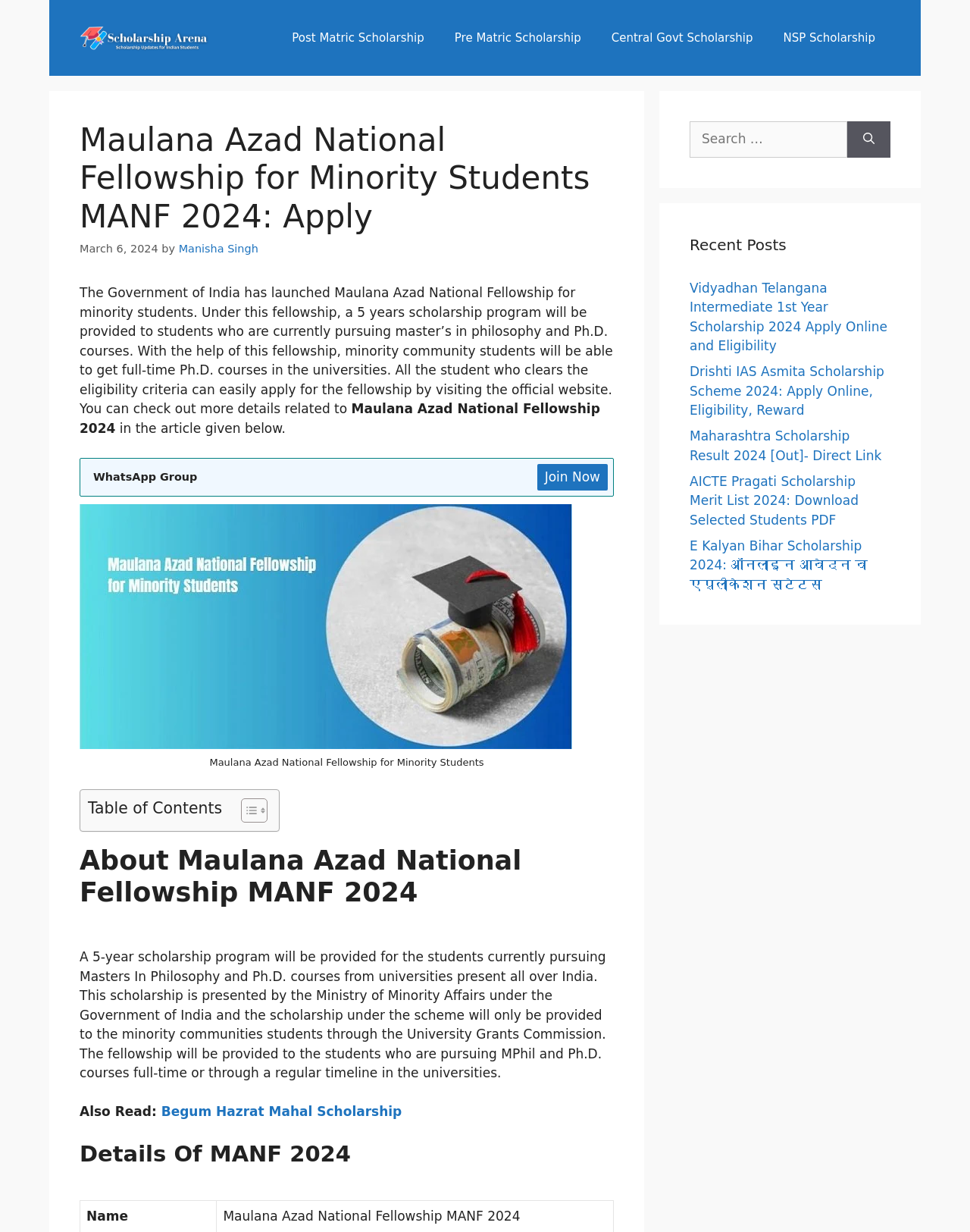Given the element description NSP Scholarship, identify the bounding box coordinates for the UI element on the webpage screenshot. The format should be (top-left x, top-left y, bottom-right x, bottom-right y), with values between 0 and 1.

[0.792, 0.012, 0.918, 0.049]